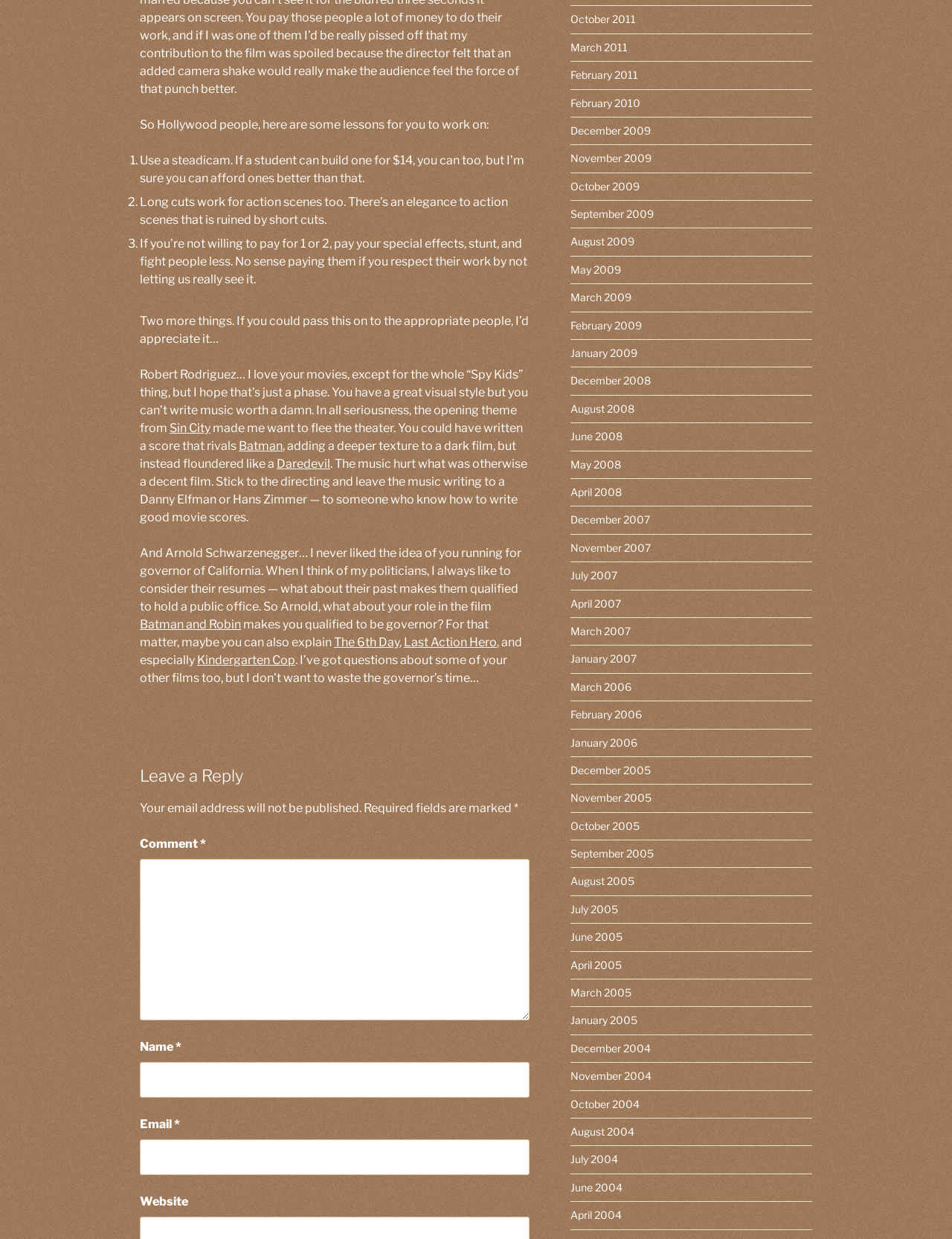Based on the element description: "November 2004", identify the bounding box coordinates for this UI element. The coordinates must be four float numbers between 0 and 1, listed as [left, top, right, bottom].

[0.599, 0.863, 0.684, 0.873]